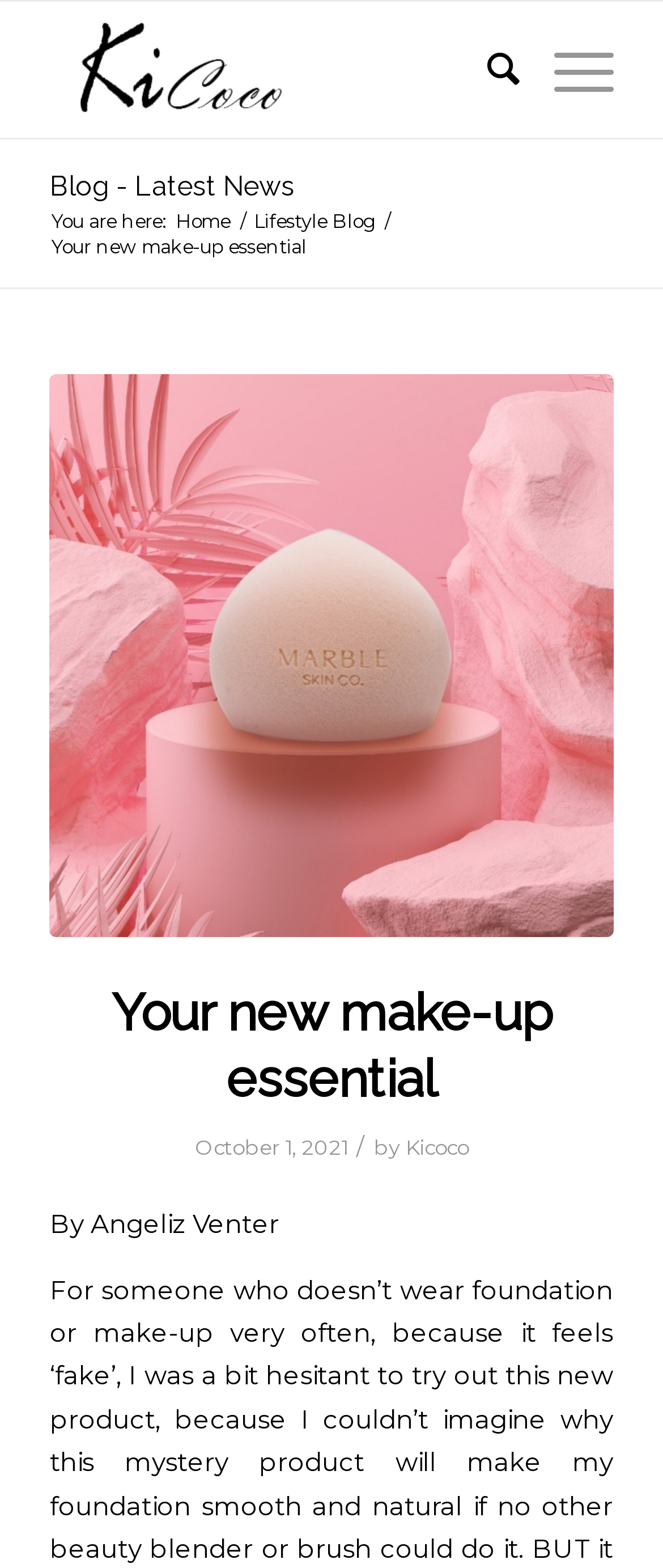Please specify the bounding box coordinates in the format (top-left x, top-left y, bottom-right x, bottom-right y), with all values as floating point numbers between 0 and 1. Identify the bounding box of the UI element described by: Menu Menu

[0.784, 0.001, 0.925, 0.088]